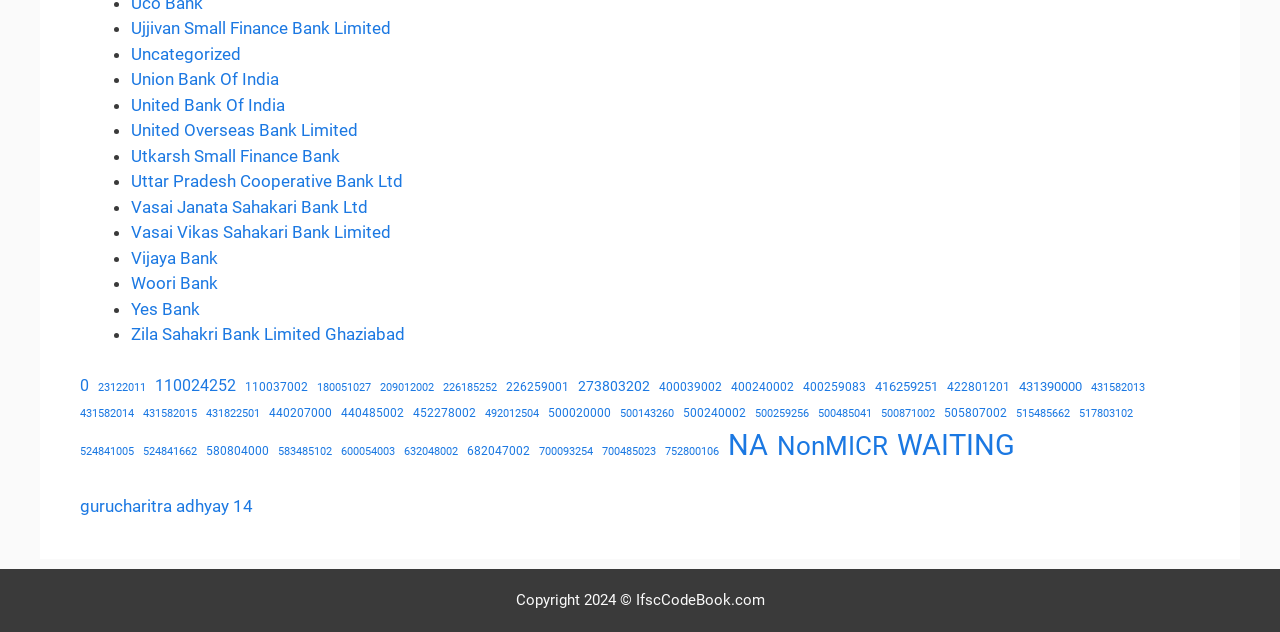Determine the bounding box coordinates of the region I should click to achieve the following instruction: "Click on Ujjivan Small Finance Bank Limited". Ensure the bounding box coordinates are four float numbers between 0 and 1, i.e., [left, top, right, bottom].

[0.102, 0.029, 0.305, 0.06]